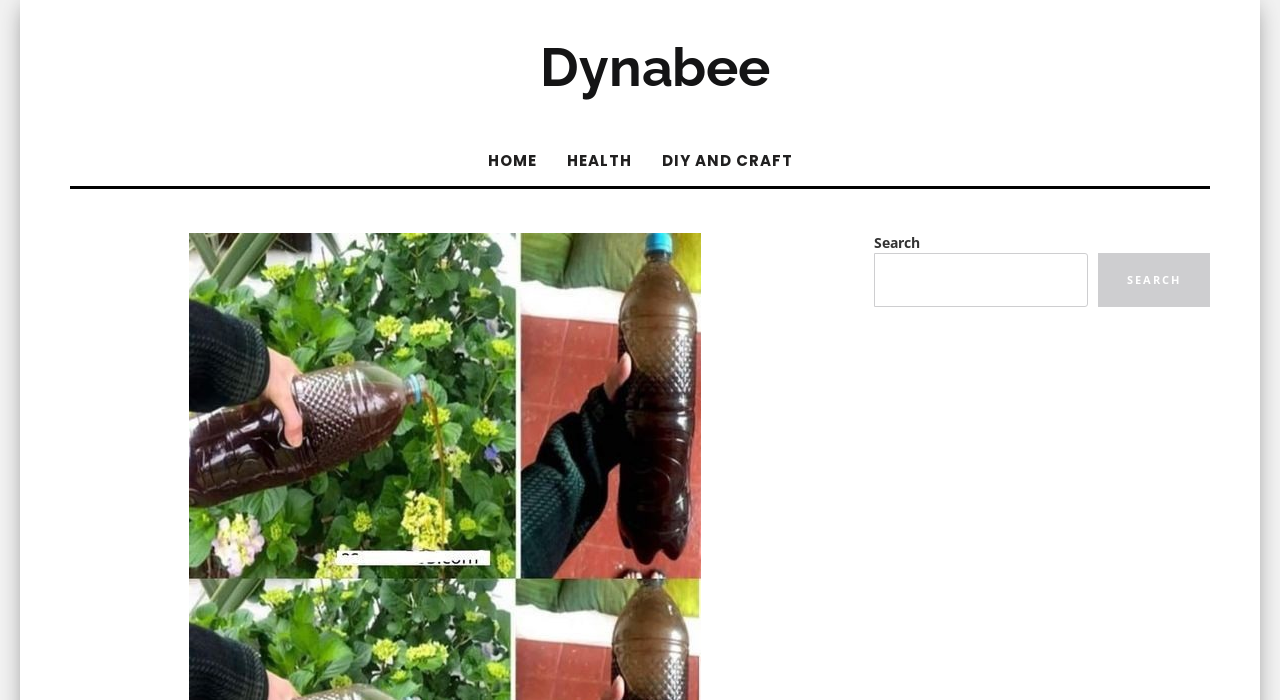Please provide a one-word or short phrase answer to the question:
How many links are under the 'DIY AND CRAFT' category?

1